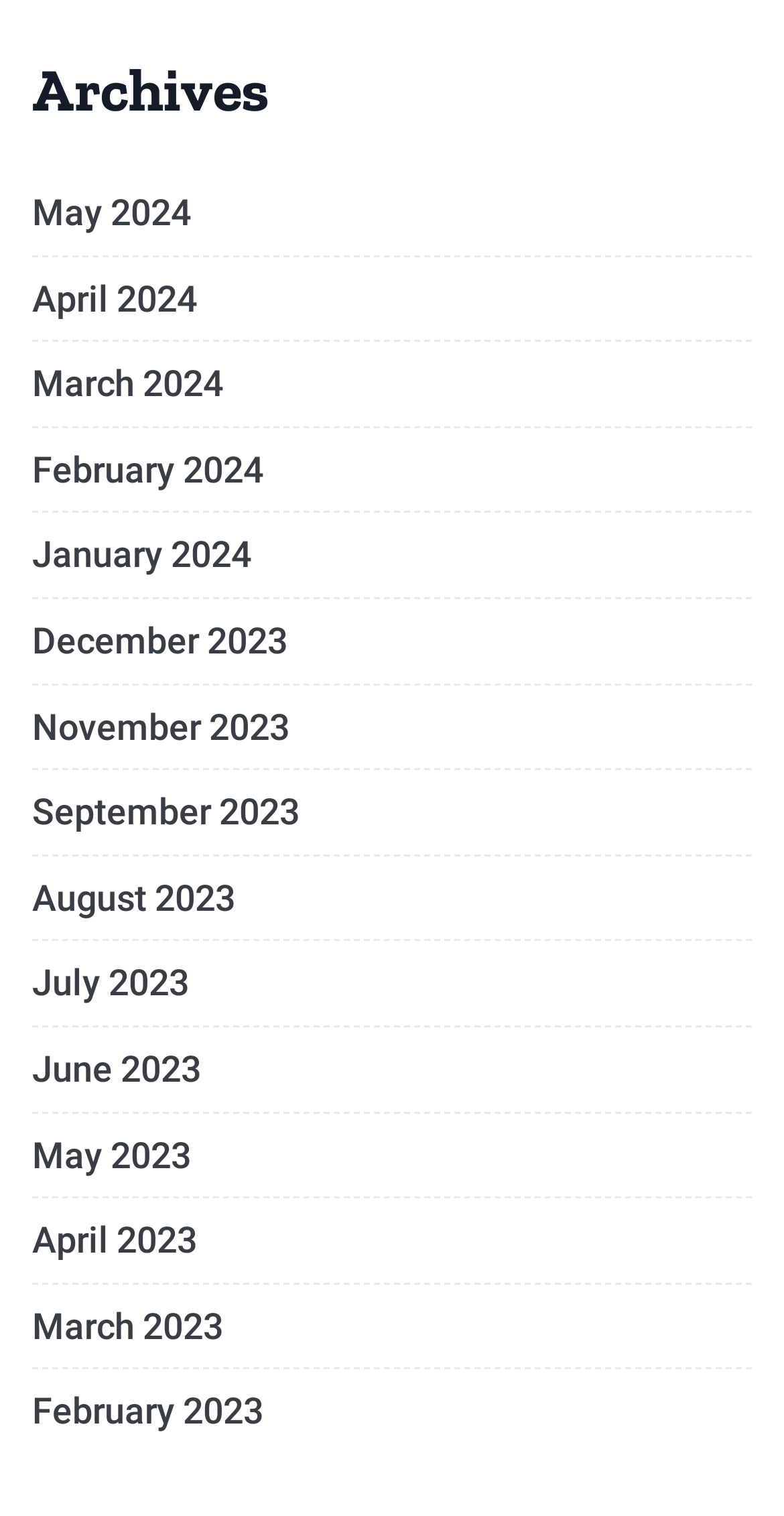Can you show the bounding box coordinates of the region to click on to complete the task described in the instruction: "view May 2024 archives"?

[0.041, 0.126, 0.244, 0.155]